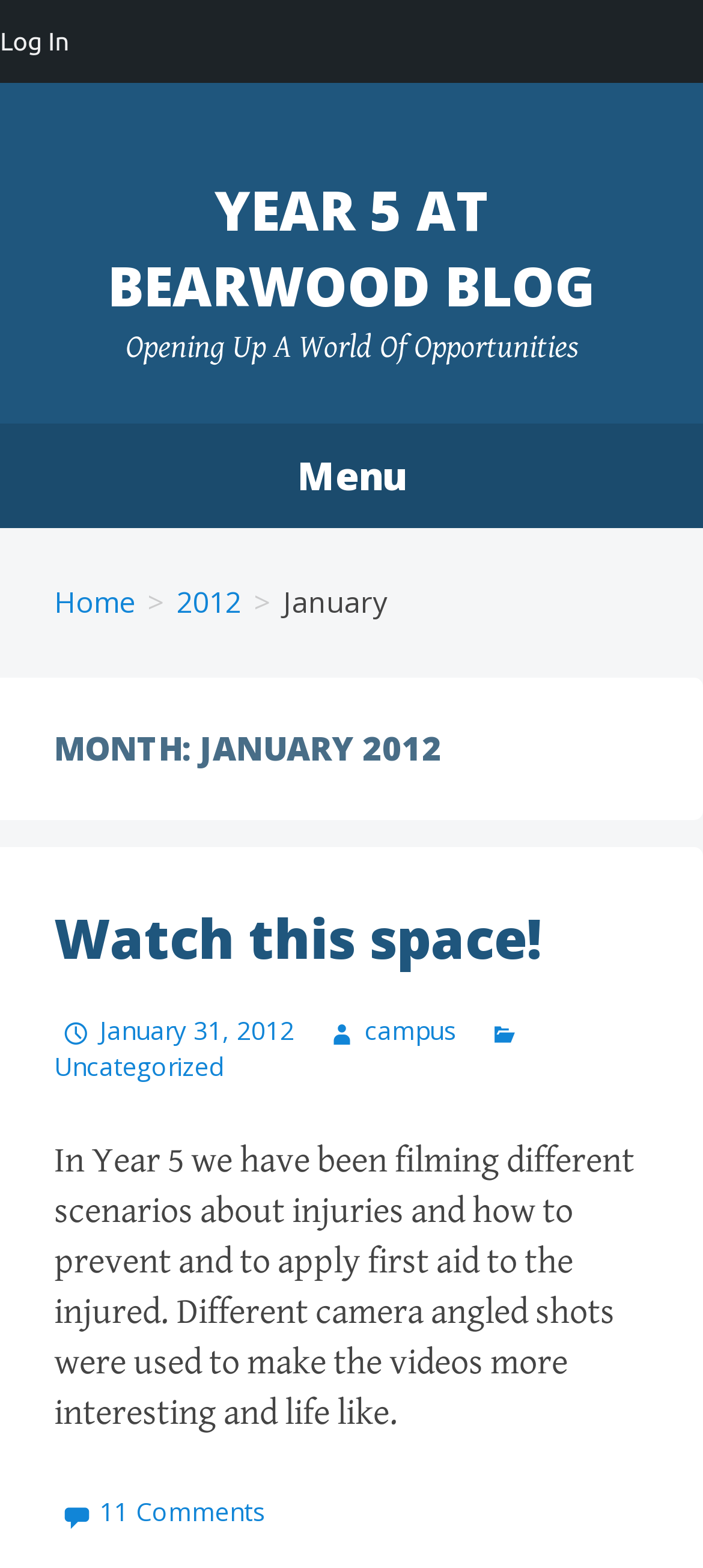Describe all visible elements and their arrangement on the webpage.

The webpage is a blog post from January 2012, titled "Year 5 at Bearwood Blog". At the top, there is a large heading "YEAR 5 AT BEARWOOD BLOG" with a link to the same title. Below it, there is a smaller heading "Opening Up A World Of Opportunities". 

To the top right, there is a button labeled "Menu" which is not expanded. Below the button, there are three links: "Home", "2012", and a static text "January". 

Below these links, there is a header "MONTH: JANUARY 2012". Underneath, there is an article section that takes up most of the page. The article has a heading "Watch this space!" with a link to the same title. There are three more links below, one with a calendar icon and the date "January 31, 2012", another with a campus icon, and the last one with a tag icon labeled "Uncategorized". 

The main content of the article is a paragraph of text describing a project where Year 5 students filmed scenarios about injuries and first aid. At the bottom of the page, there is a footer section with a link to "11 Comments". There is also a "Log In" link at the top left corner of the page.